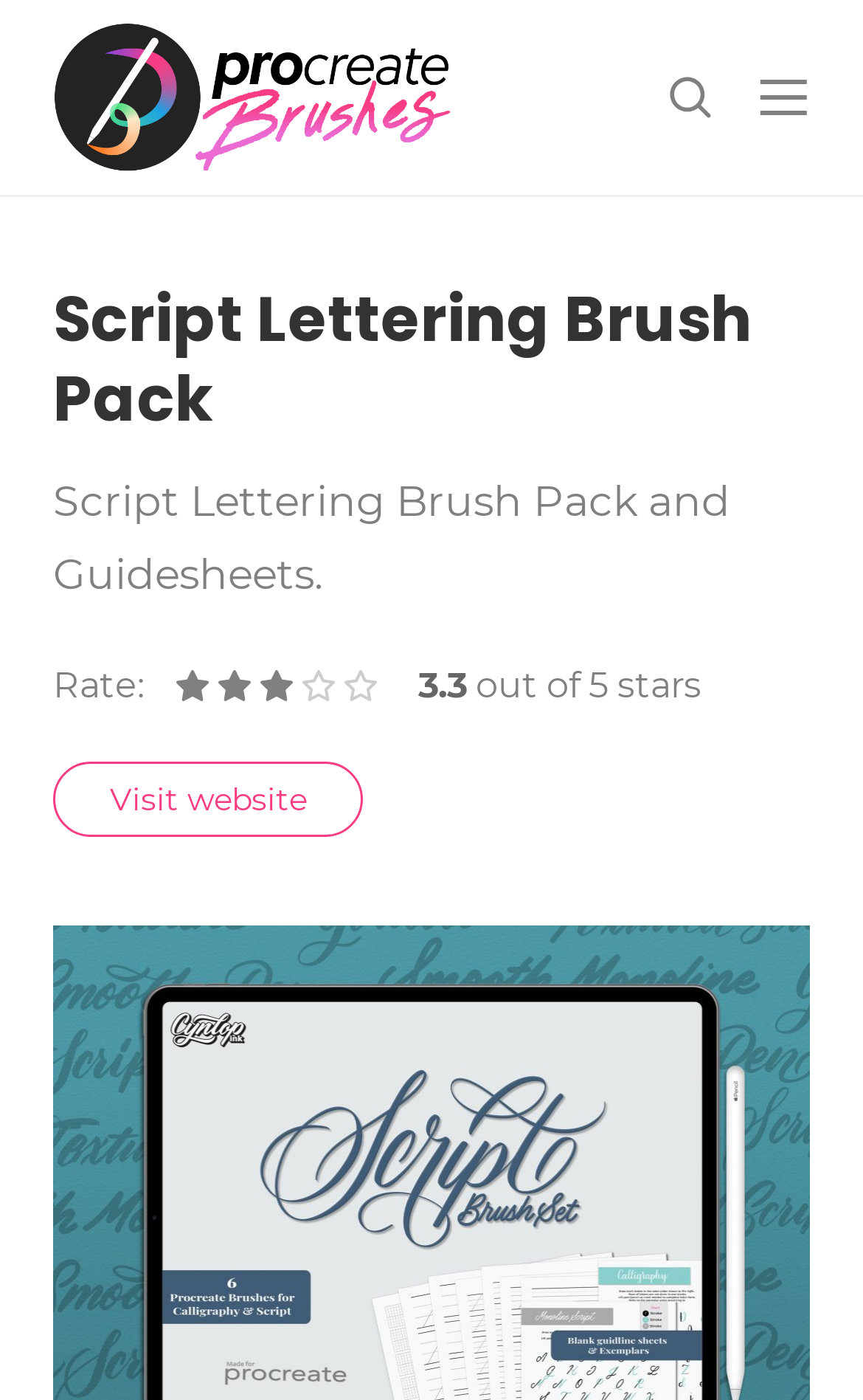Please determine the heading text of this webpage.

Script Lettering Brush Pack